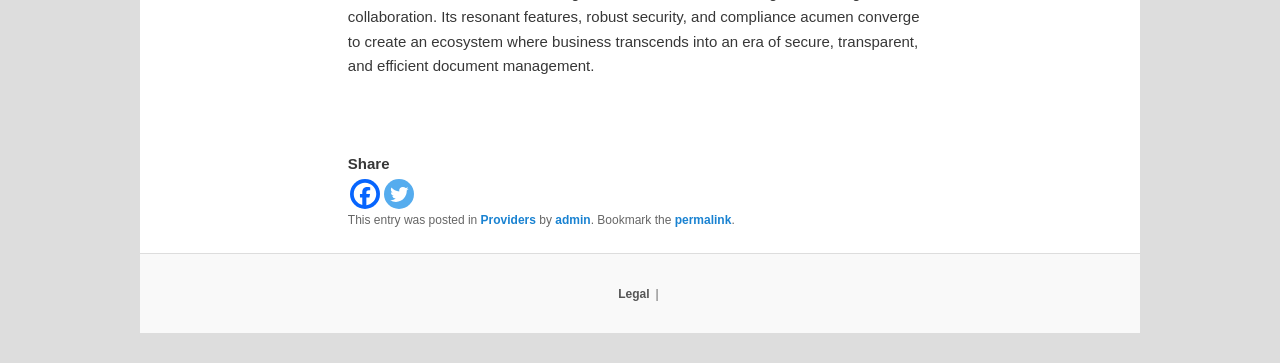Please answer the following question using a single word or phrase: 
Who is the author of the post?

admin